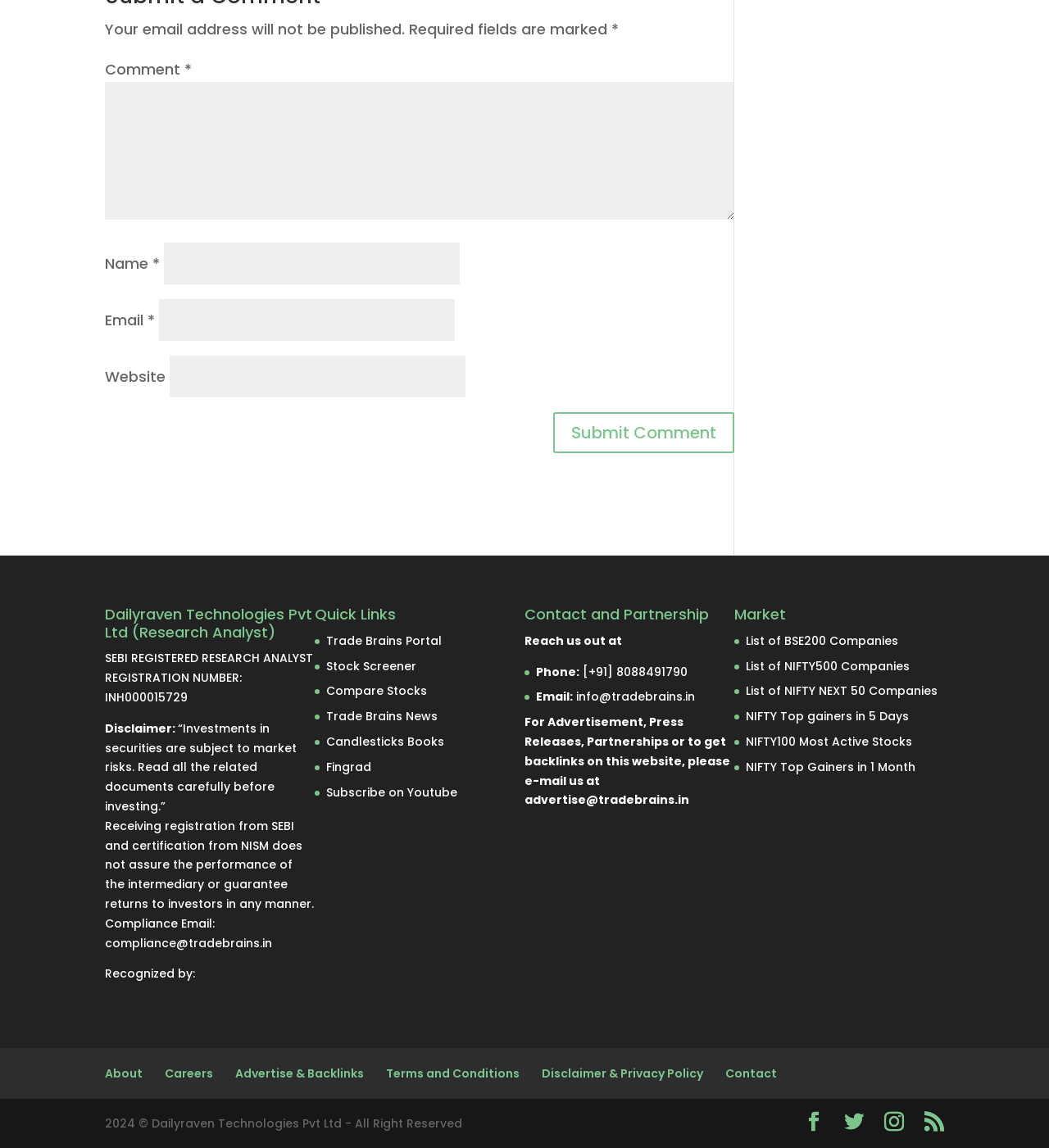Identify the bounding box coordinates of the area you need to click to perform the following instruction: "Contact via email".

[0.549, 0.6, 0.662, 0.614]